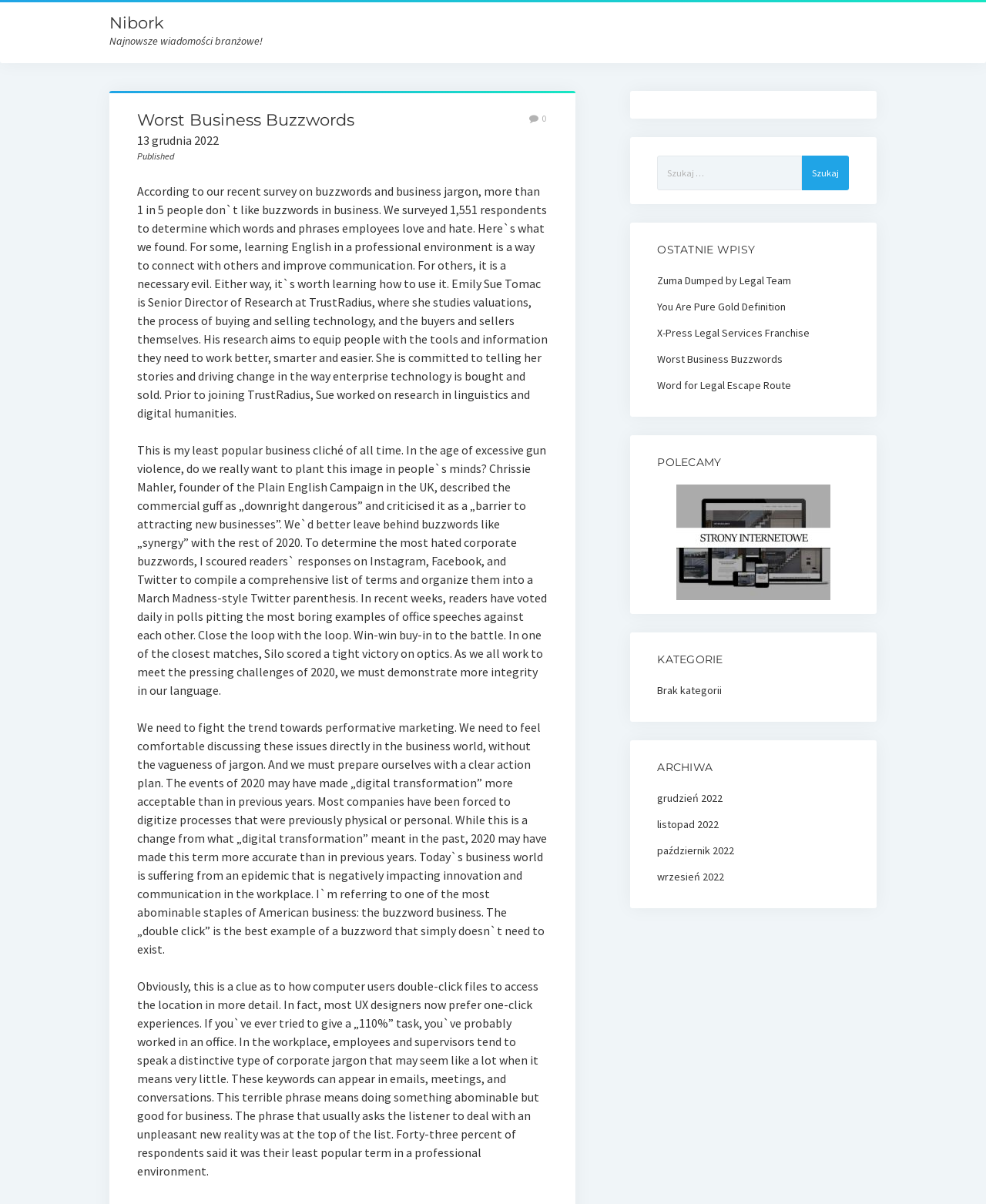What is the least popular business cliché?
Use the screenshot to answer the question with a single word or phrase.

Close the loop